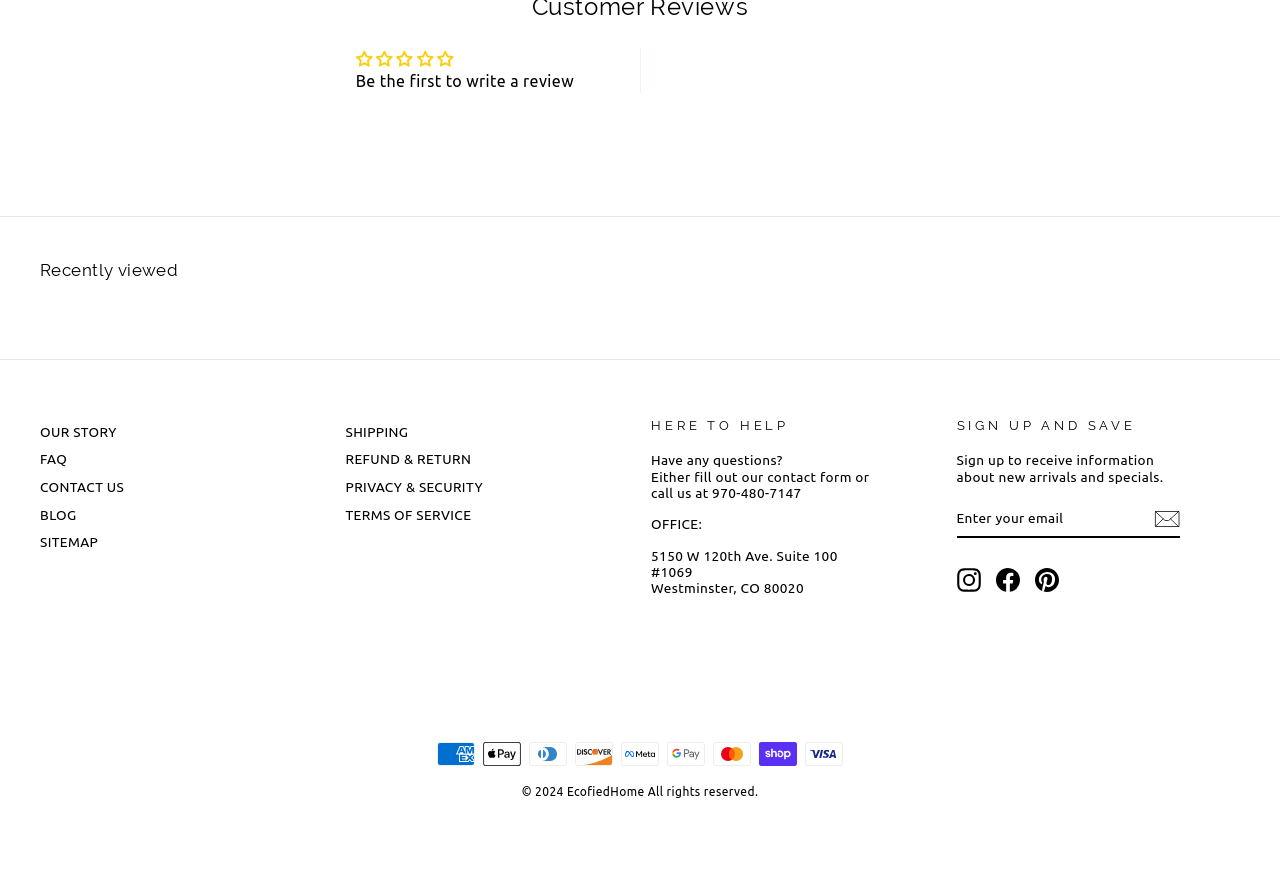Answer with a single word or phrase: 
What is the average rating of the product?

0.00 stars